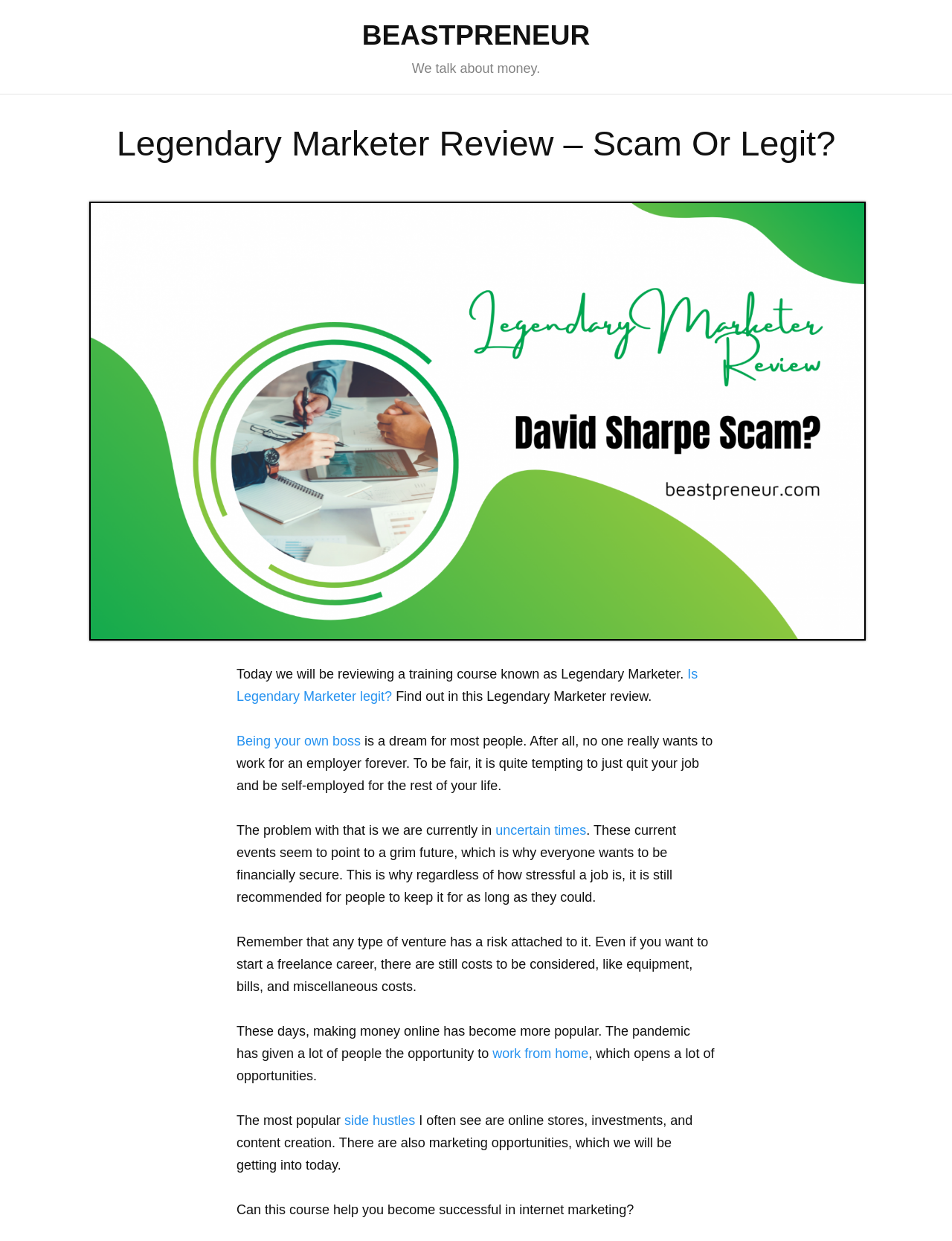Explain in detail what you observe on this webpage.

The webpage is a review of Legendary Marketer, a training and affiliate program. At the top, there is a heading that reads "Legendary Marketer Review – Scam Or Legit?" followed by an image with a similar title. Below the image, there is a brief introduction to the review, stating that it will cover a training course known as Legendary Marketer.

The main content of the webpage is divided into several paragraphs of text. The first paragraph discusses the desire to be self-employed and financially secure, especially during uncertain times. The second paragraph highlights the risks associated with starting a venture, including costs and equipment expenses.

The following paragraphs discuss the rise of making money online, particularly during the pandemic, and the various opportunities that have opened up, such as working from home and side hustles like online stores, investments, and content creation. The review then shifts its focus to marketing opportunities, specifically the Legendary Marketer course, and questions whether it can help individuals become successful in internet marketing.

Throughout the webpage, there are several links to related topics, including "Is Legendary Marketer legit?", "uncertain times", "work from home", and "side hustles". The overall structure of the webpage is organized, with clear headings and concise paragraphs of text.